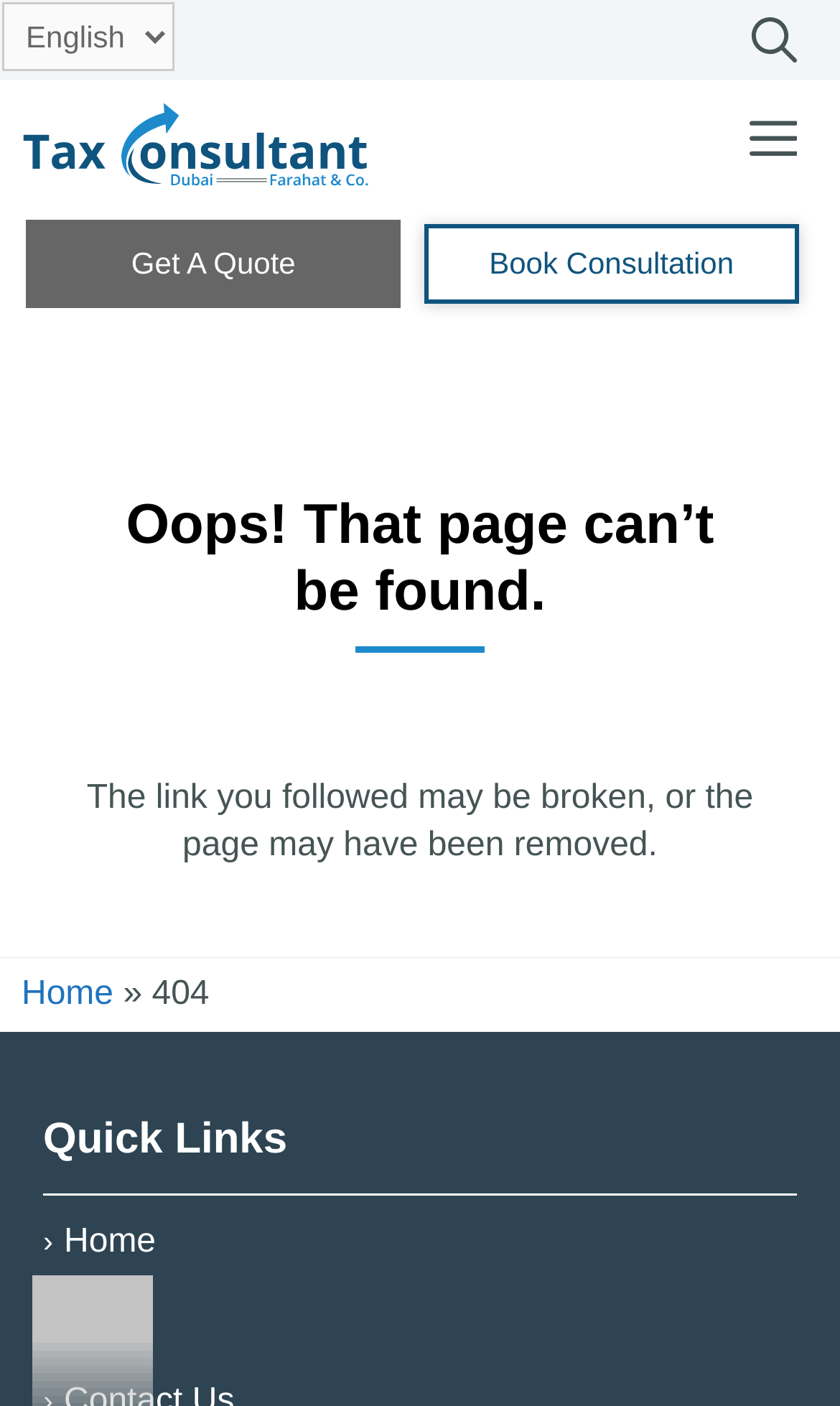Can you look at the image and give a comprehensive answer to the question:
What is the status code of the error page?

The status code '404' is displayed on the page, which is a standard HTTP status code for 'Not Found' errors, indicating that the requested page or resource could not be found.